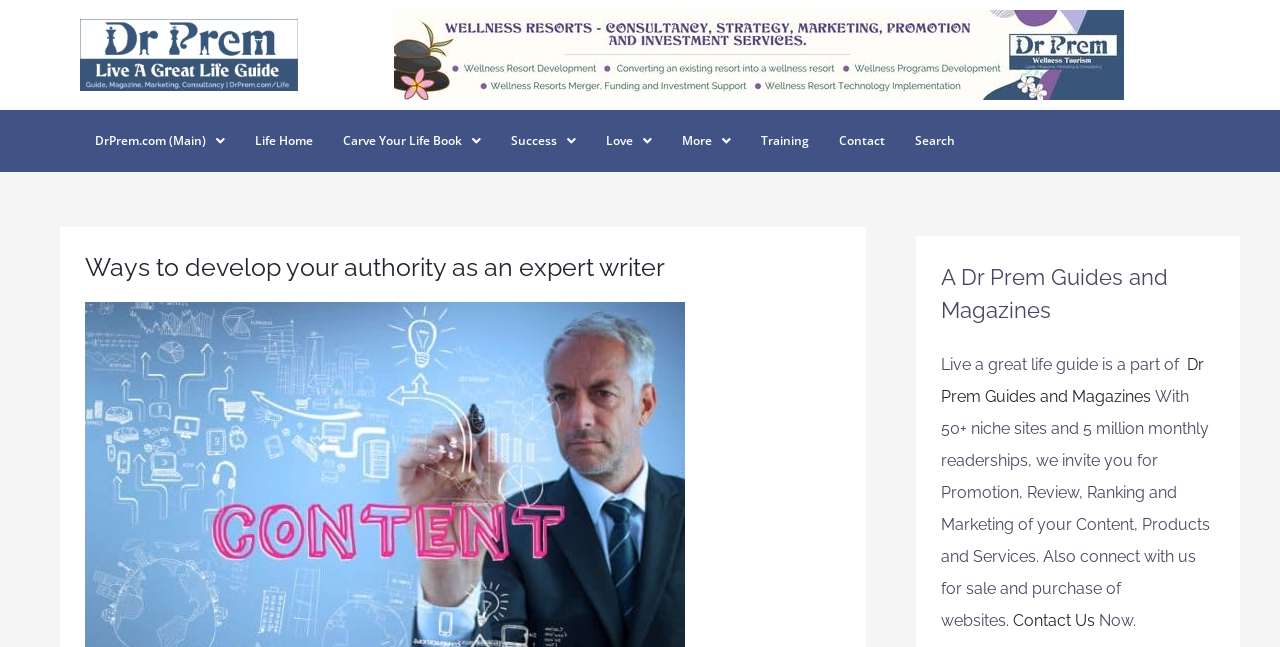Answer the question in one word or a short phrase:
What is the logo on the top left corner?

Dr Prem Life A Great Life Logo-R